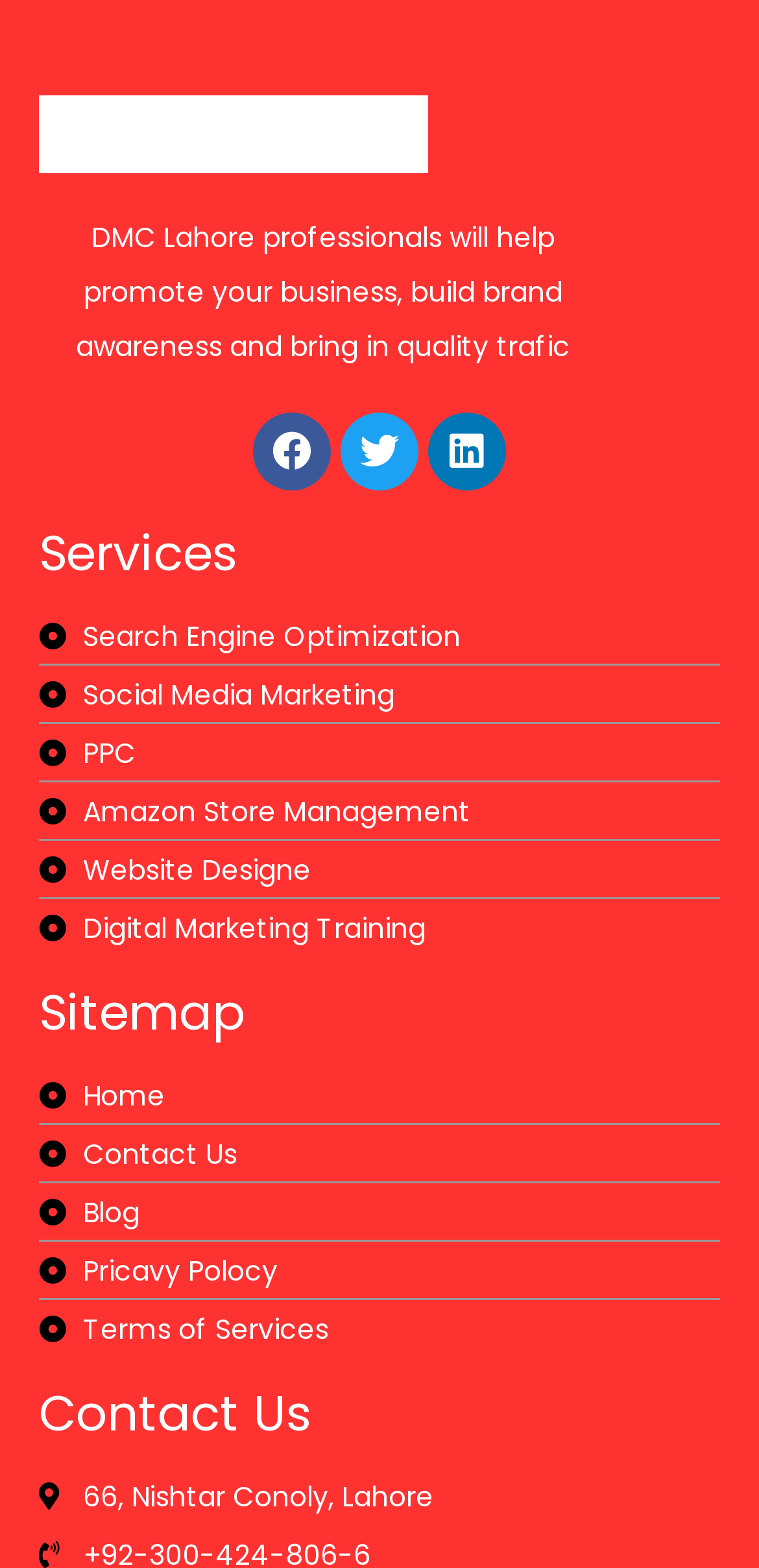Please find the bounding box coordinates for the clickable element needed to perform this instruction: "Learn about Digital Marketing Training".

[0.051, 0.579, 0.949, 0.605]